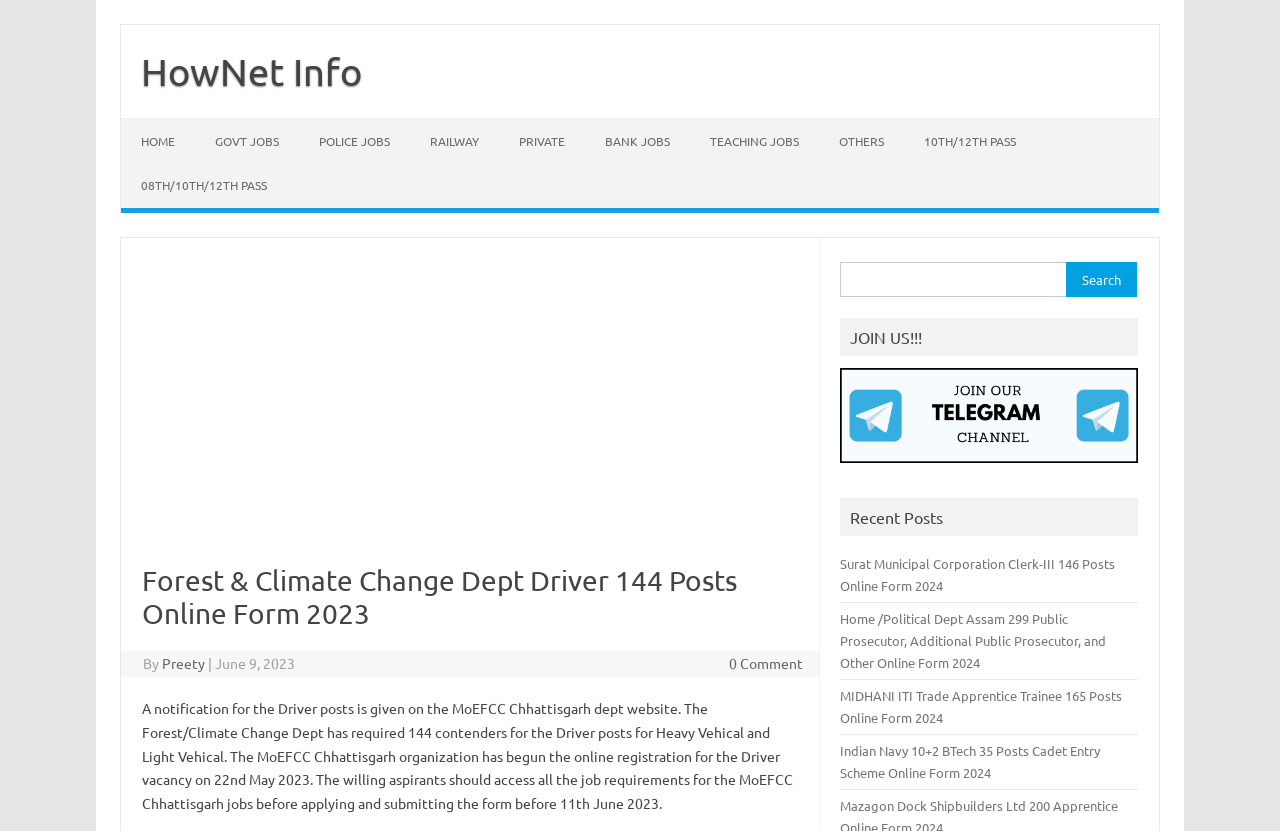Use the details in the image to answer the question thoroughly: 
What is the number of Driver posts required by the Forest/Climate Change Dept?

The answer can be found in the paragraph of text that describes the notification for the Driver posts. It states that 'The Forest/Climate Change Dept has required 144 contenders for the Driver posts for Heavy Vehical and Light Vehical.'